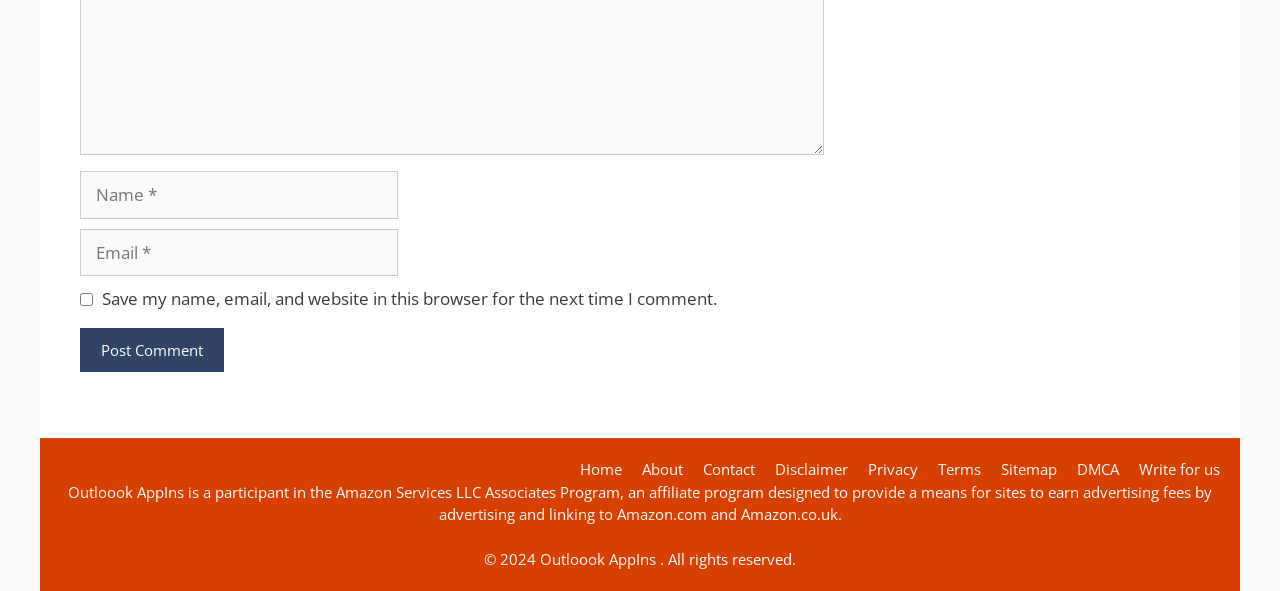What is the button below the text boxes?
Carefully analyze the image and provide a detailed answer to the question.

The button with ID 497 has a label 'Post Comment' and is located below the text boxes, indicated by its bounding box coordinates [0.062, 0.555, 0.175, 0.63].